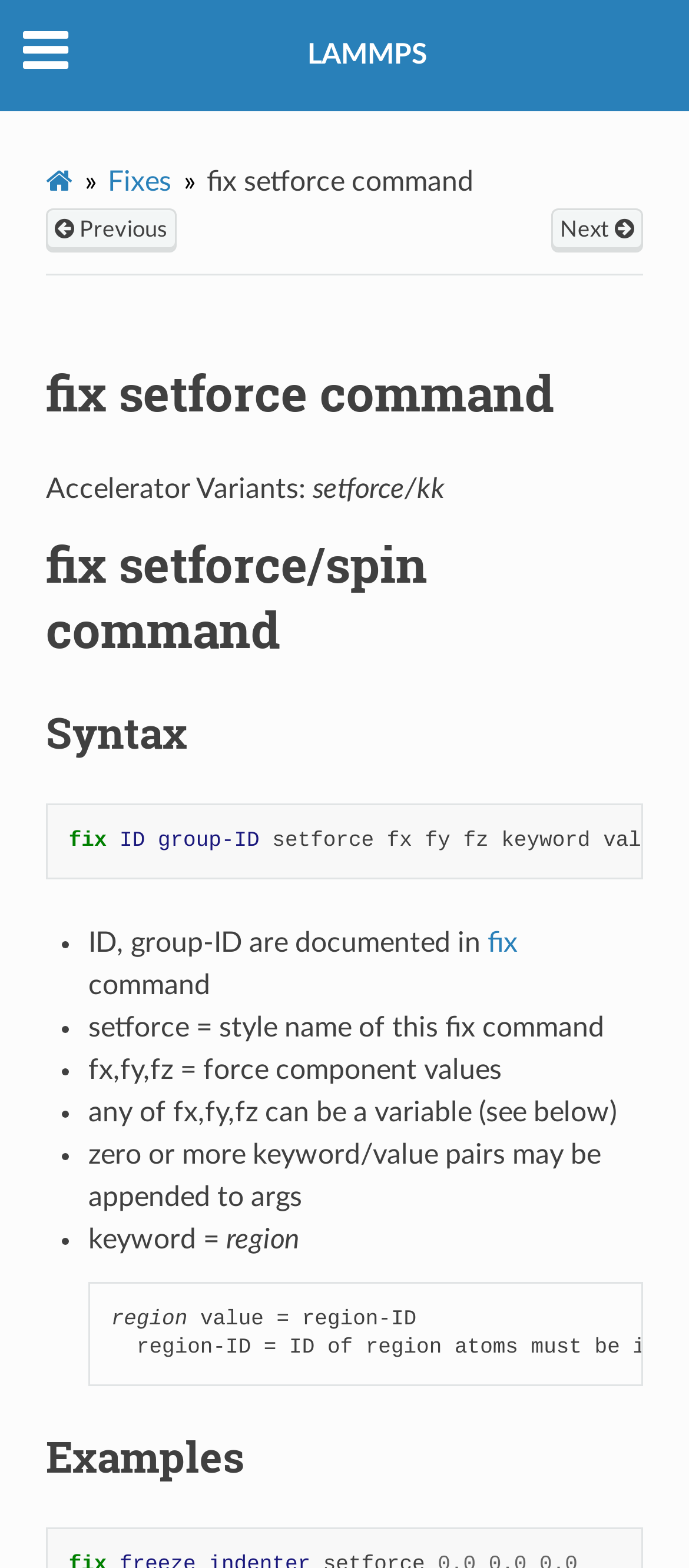Determine the primary headline of the webpage.

fix setforce command